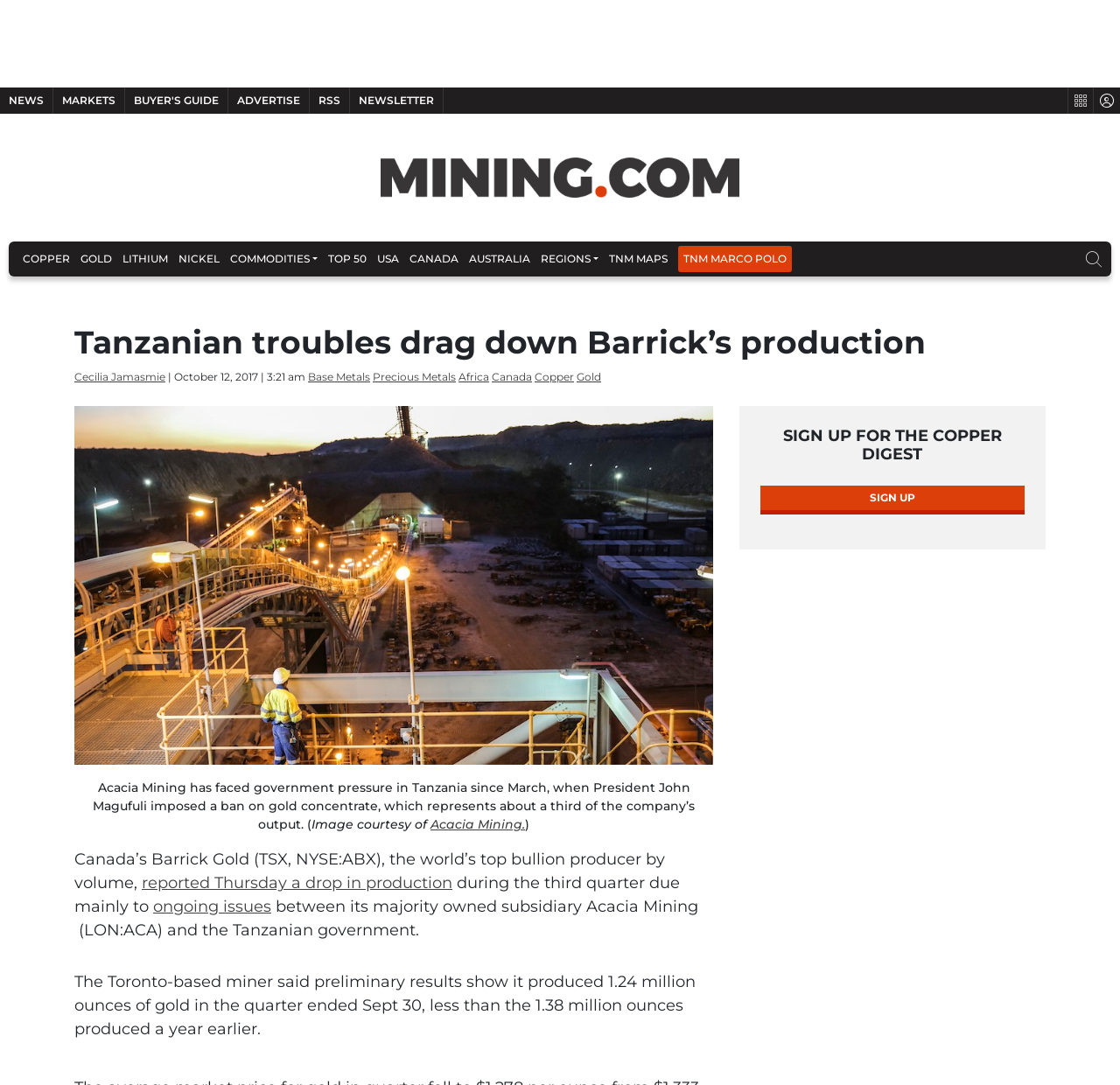What is the purpose of the 'SIGN UP FOR THE COPPER DIGEST' section?
Examine the image and provide an in-depth answer to the question.

The answer can be inferred from the section that has a heading 'SIGN UP FOR THE COPPER DIGEST' and a link 'SIGN UP'. The purpose of this section is likely to sign up for a newsletter or digest related to copper.